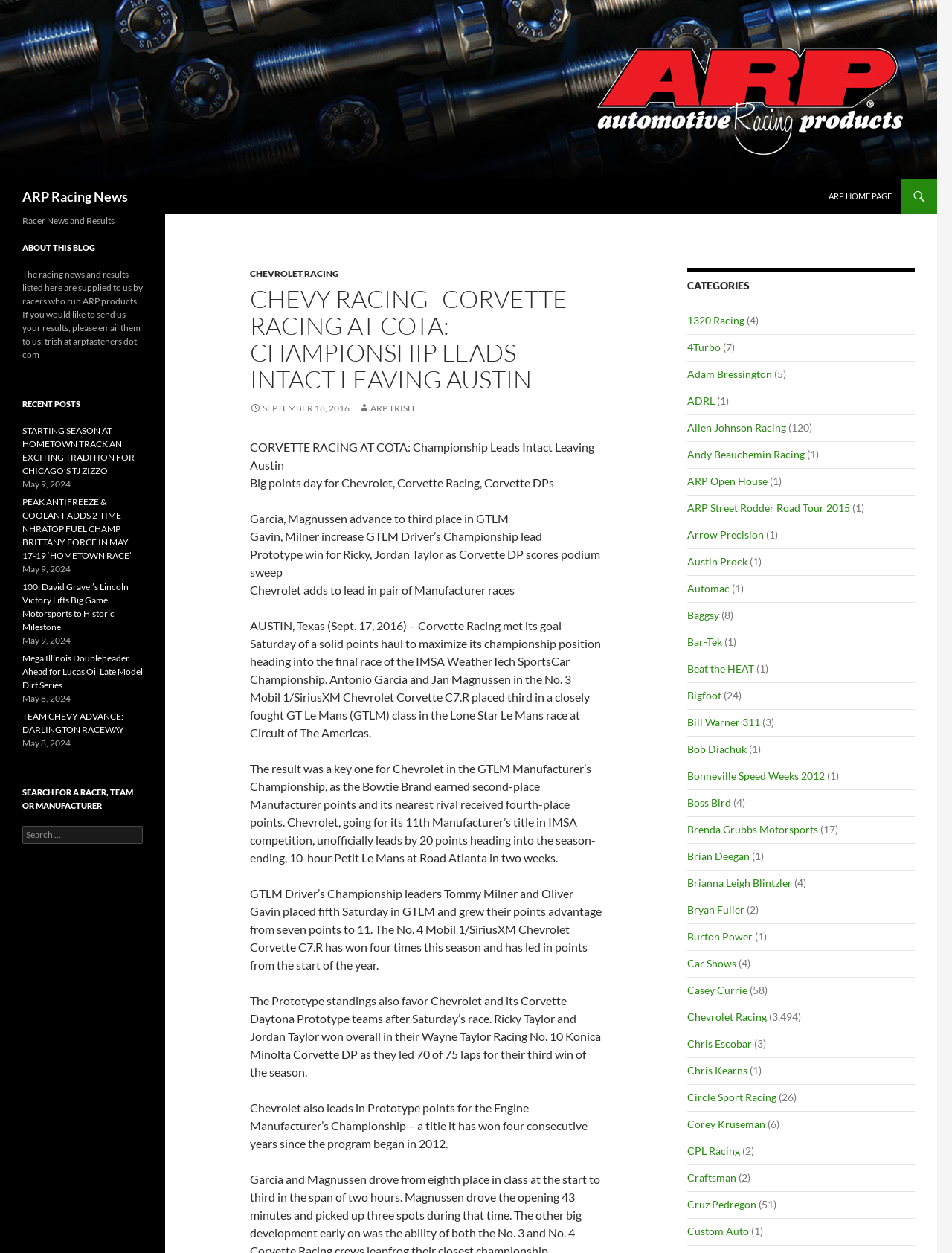Specify the bounding box coordinates of the element's region that should be clicked to achieve the following instruction: "View CATEGORIES". The bounding box coordinates consist of four float numbers between 0 and 1, in the format [left, top, right, bottom].

[0.722, 0.214, 0.961, 0.235]